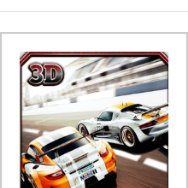Using a single word or phrase, answer the following question: 
How many cars are featured in the image?

Two